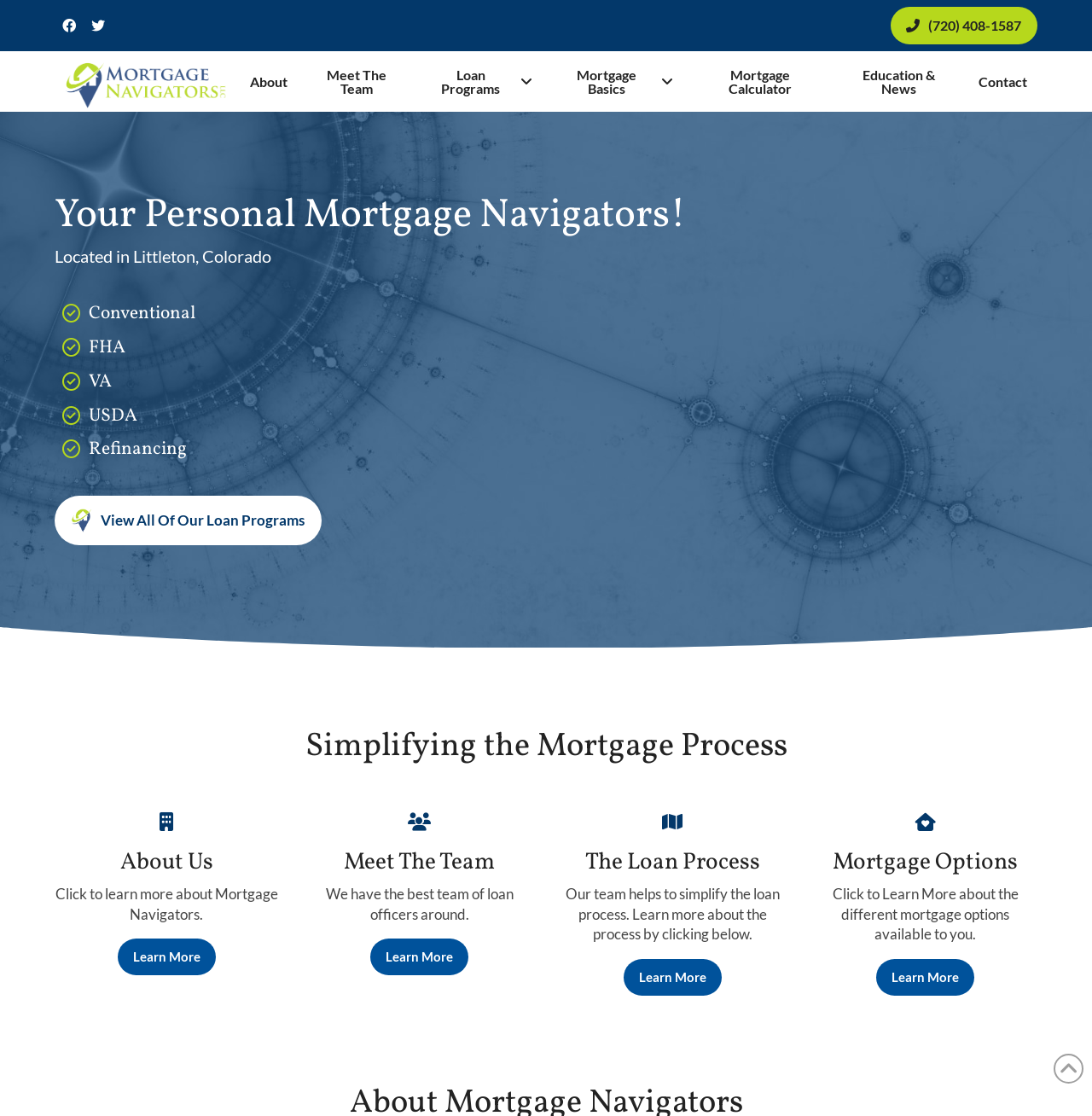Find the bounding box coordinates of the clickable element required to execute the following instruction: "Click the Mortgage Navigators Logo". Provide the coordinates as four float numbers between 0 and 1, i.e., [left, top, right, bottom].

[0.05, 0.046, 0.216, 0.1]